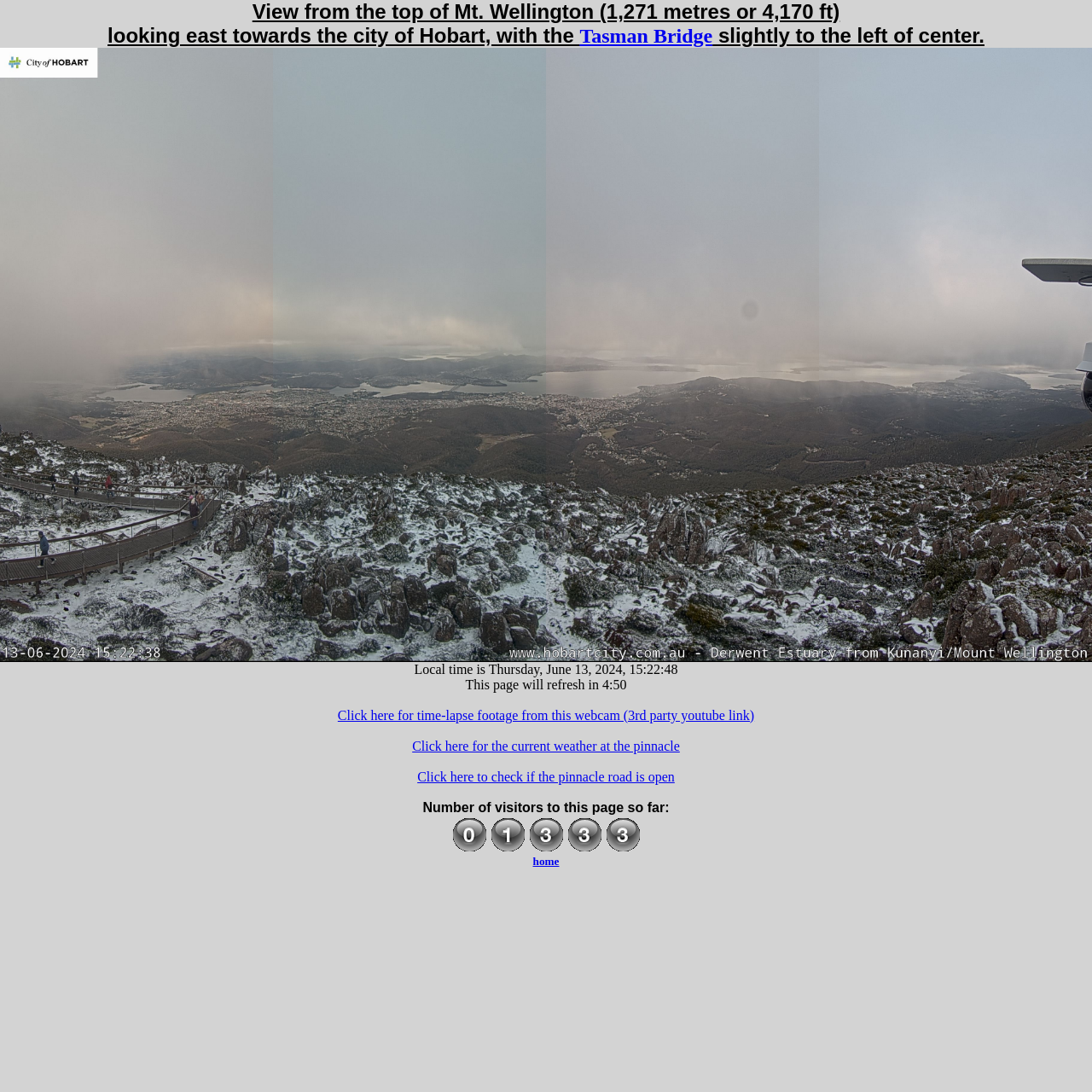Find the coordinates for the bounding box of the element with this description: "home".

[0.488, 0.783, 0.512, 0.795]